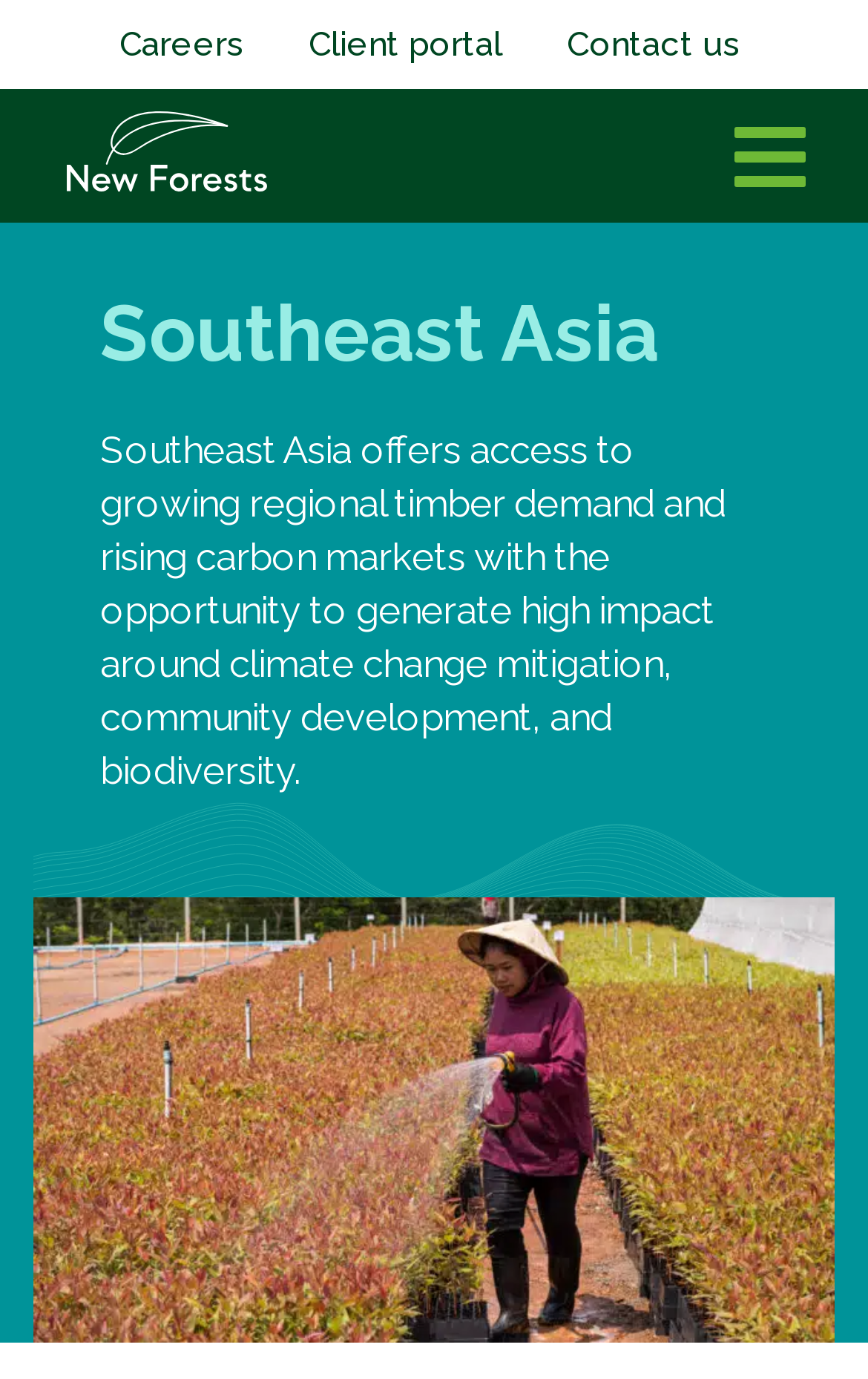Give a full account of the webpage's elements and their arrangement.

The webpage is about New Forests' investment capabilities in Southeast Asia. At the top left, there is a link to the New Forests homepage, accompanied by a New Forests logo image. Below this, there are three links: "Careers", "Client portal", and "Contact us", aligned horizontally across the top of the page. 

To the right of these links, there is a button to toggle navigation. 

Below these top-level elements, there is a prominent heading that reads "Southeast Asia". Underneath this heading, there is a paragraph of text that describes the opportunities and benefits of investing in Southeast Asia, including access to growing regional timber demand, rising carbon markets, and the potential to generate high impact around climate change mitigation, community development, and biodiversity.